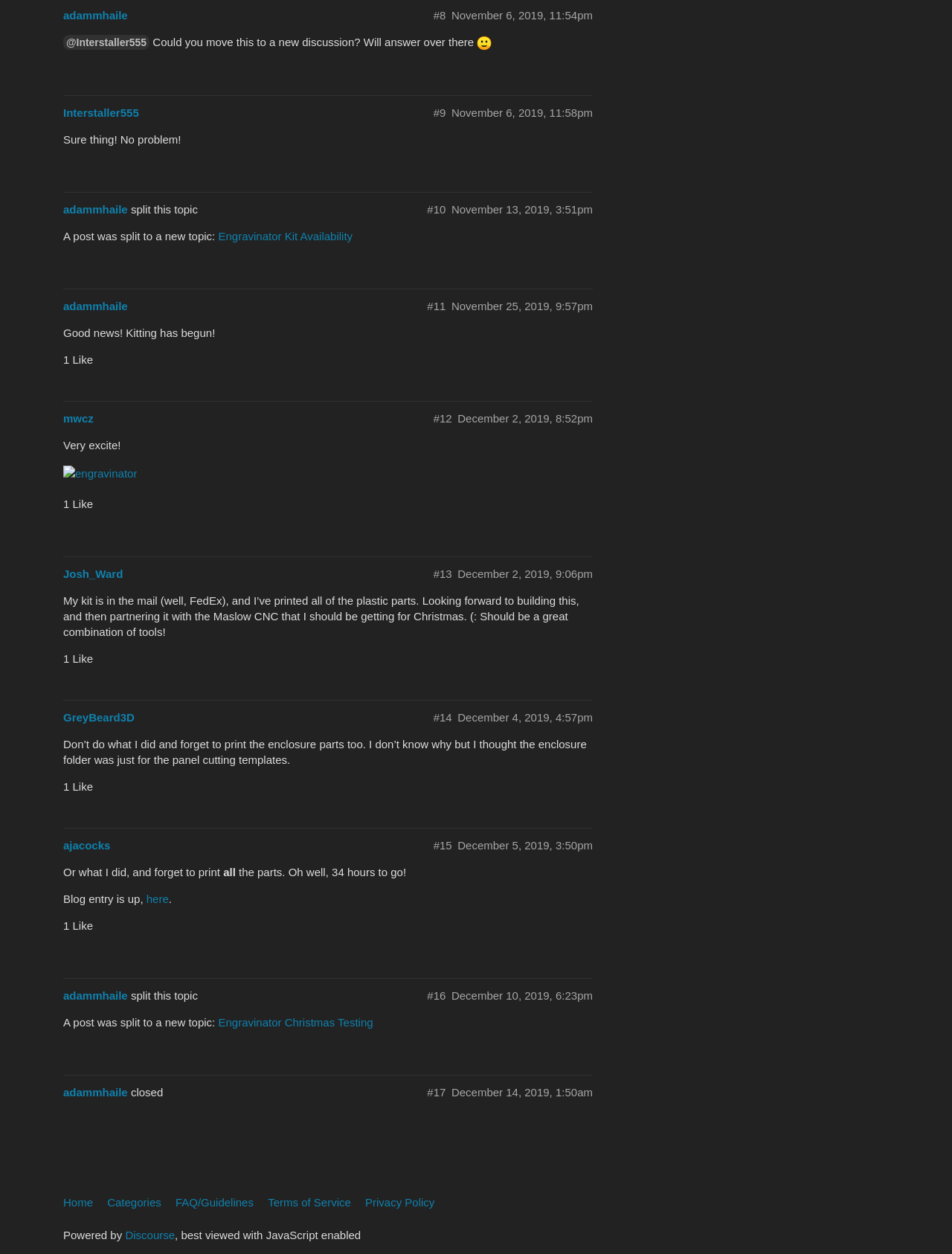Using the element description Privacy Policy, predict the bounding box coordinates for the UI element. Provide the coordinates in (top-left x, top-left y, bottom-right x, bottom-right y) format with values ranging from 0 to 1.

[0.384, 0.948, 0.468, 0.97]